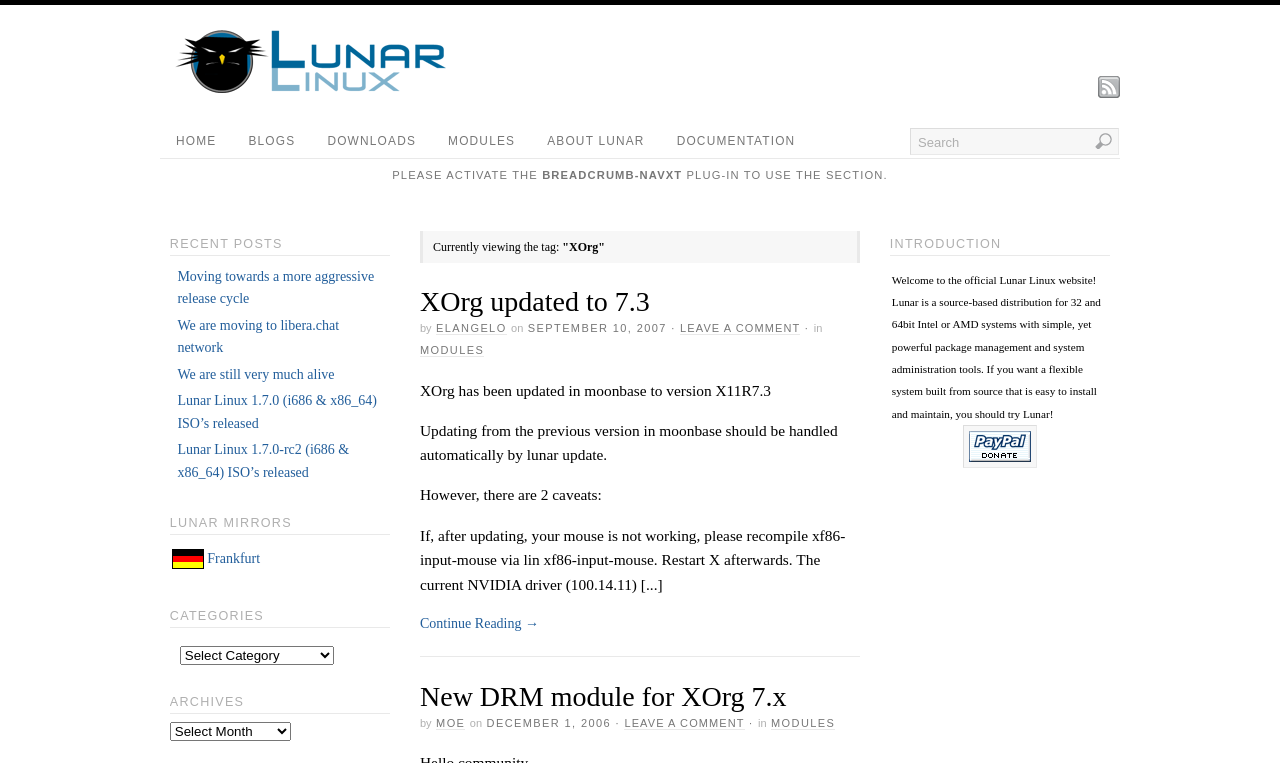Please determine the bounding box coordinates of the section I need to click to accomplish this instruction: "Read the article 'XOrg updated to 7.3'".

[0.328, 0.375, 0.508, 0.415]